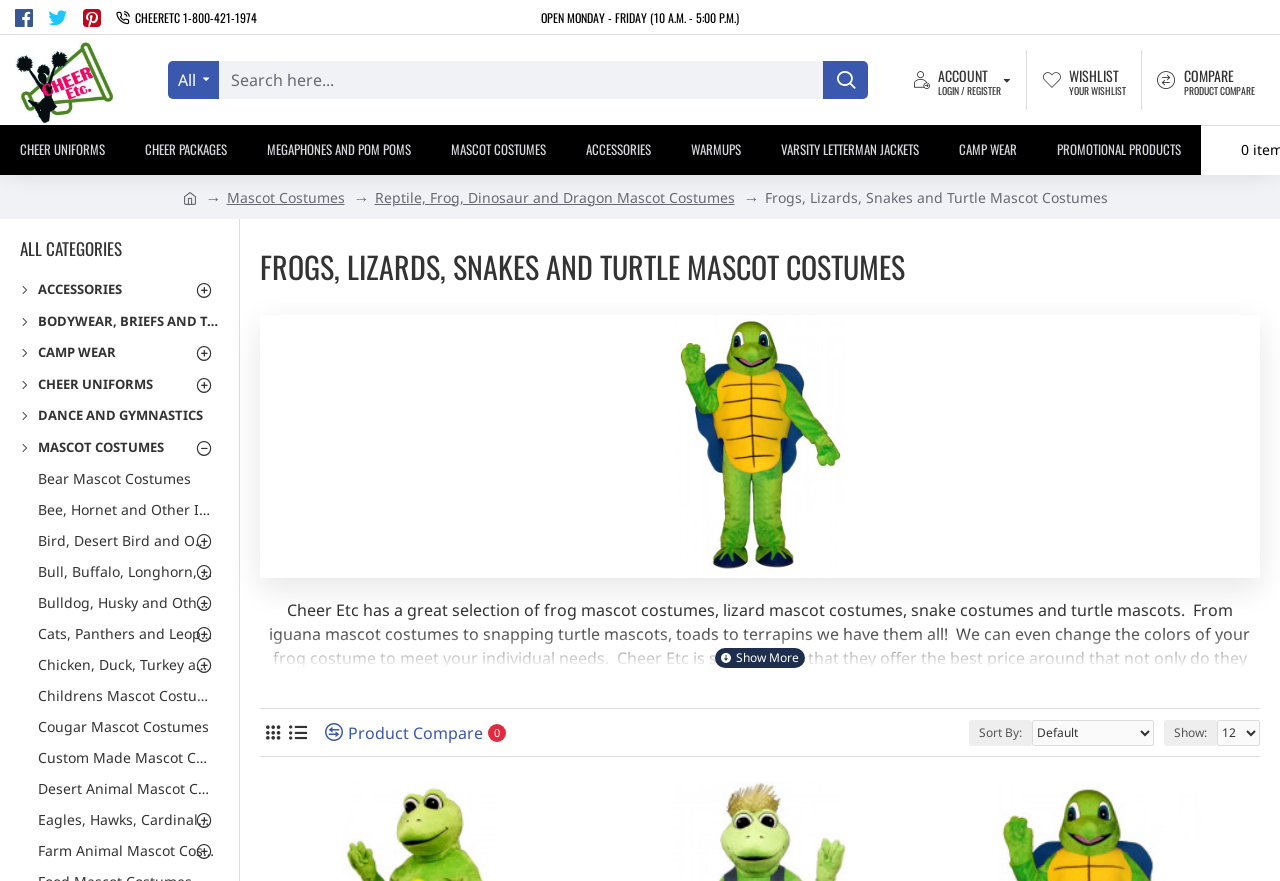Please find the bounding box coordinates for the clickable element needed to perform this instruction: "Search for mascot costumes".

[0.171, 0.069, 0.643, 0.112]